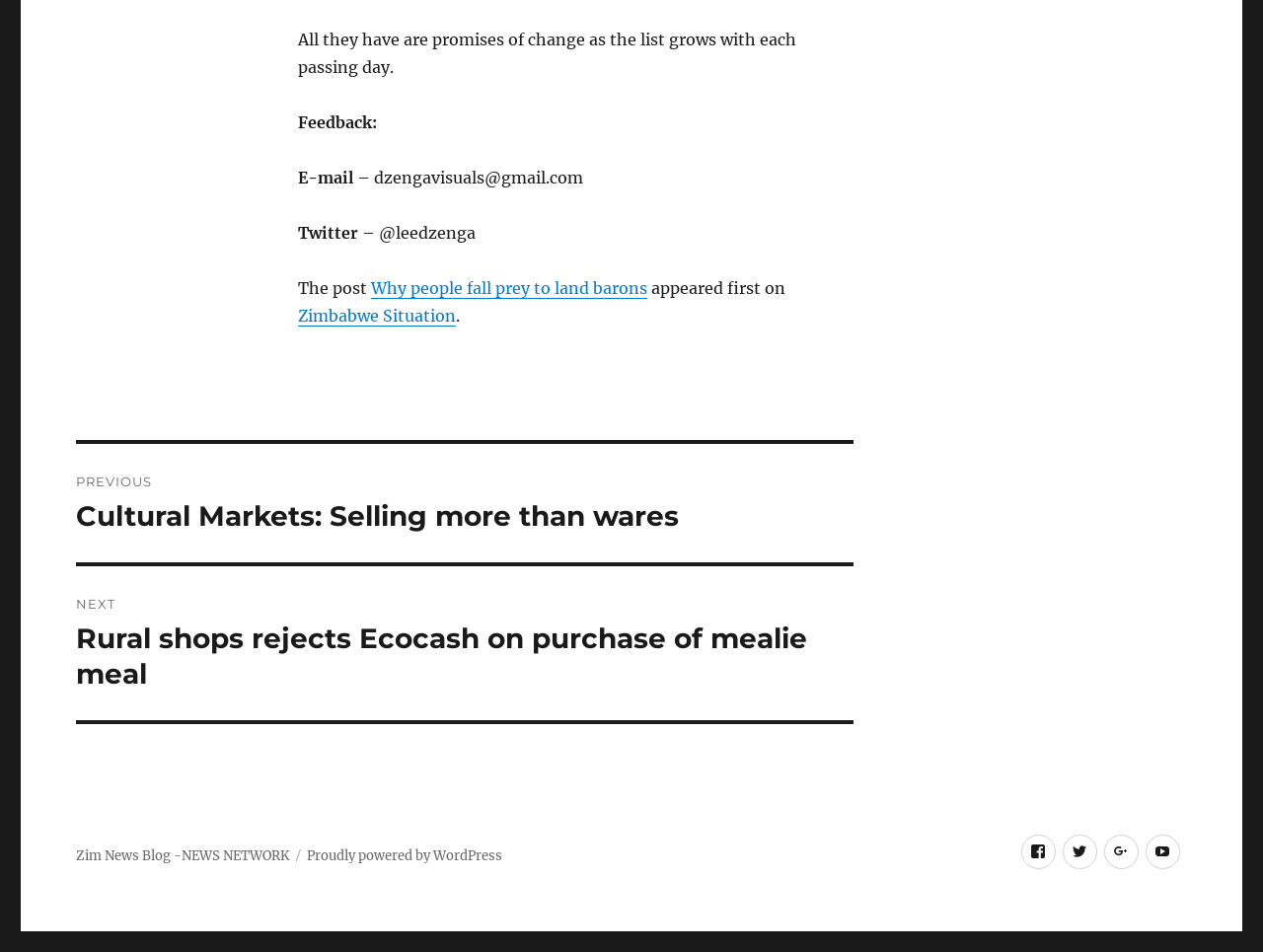Show the bounding box coordinates of the region that should be clicked to follow the instruction: "Click on the 'Next post: Rural shops rejects Ecocash on purchase of mealie meal' link."

[0.06, 0.595, 0.676, 0.757]